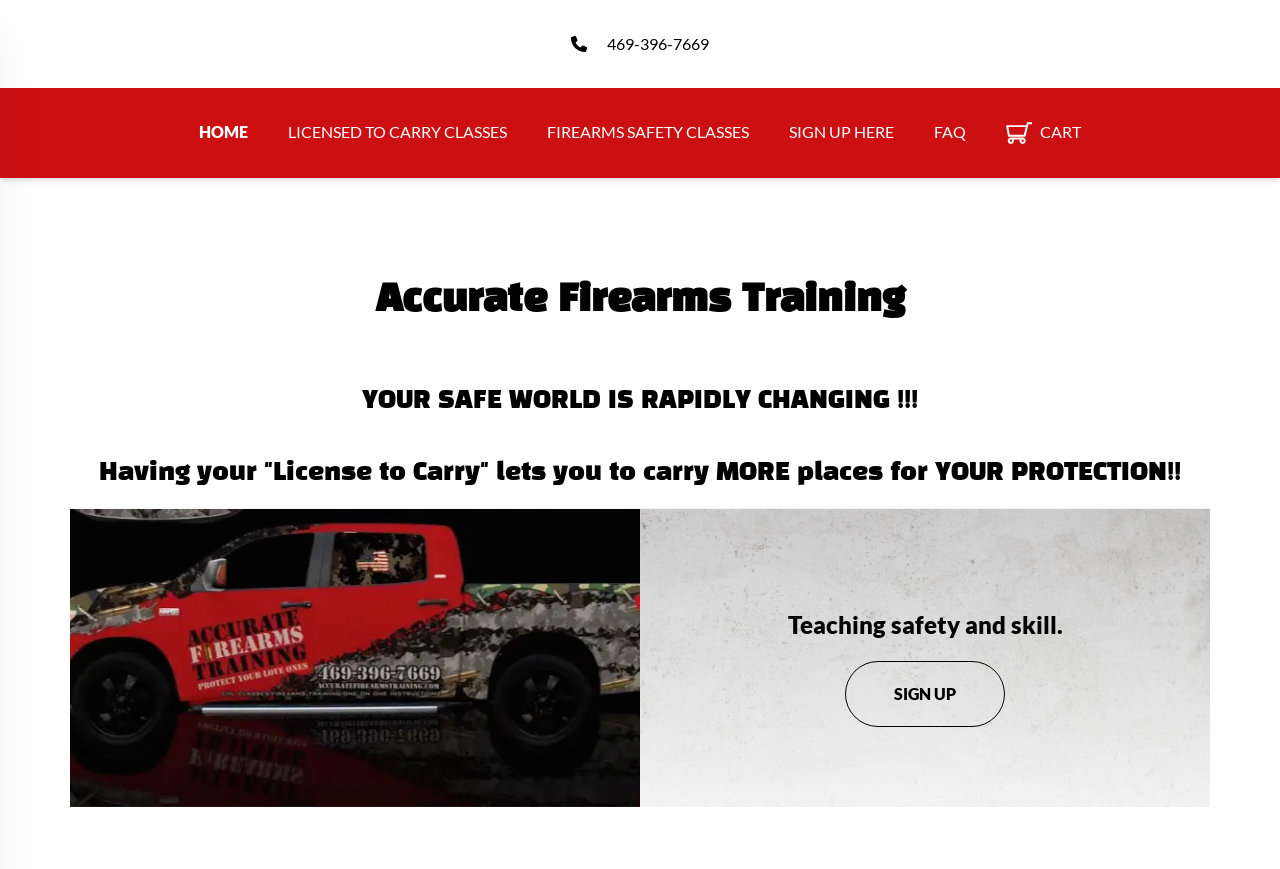What is the image on the bottom left?
Based on the image content, provide your answer in one word or a short phrase.

A truck wrap concept art